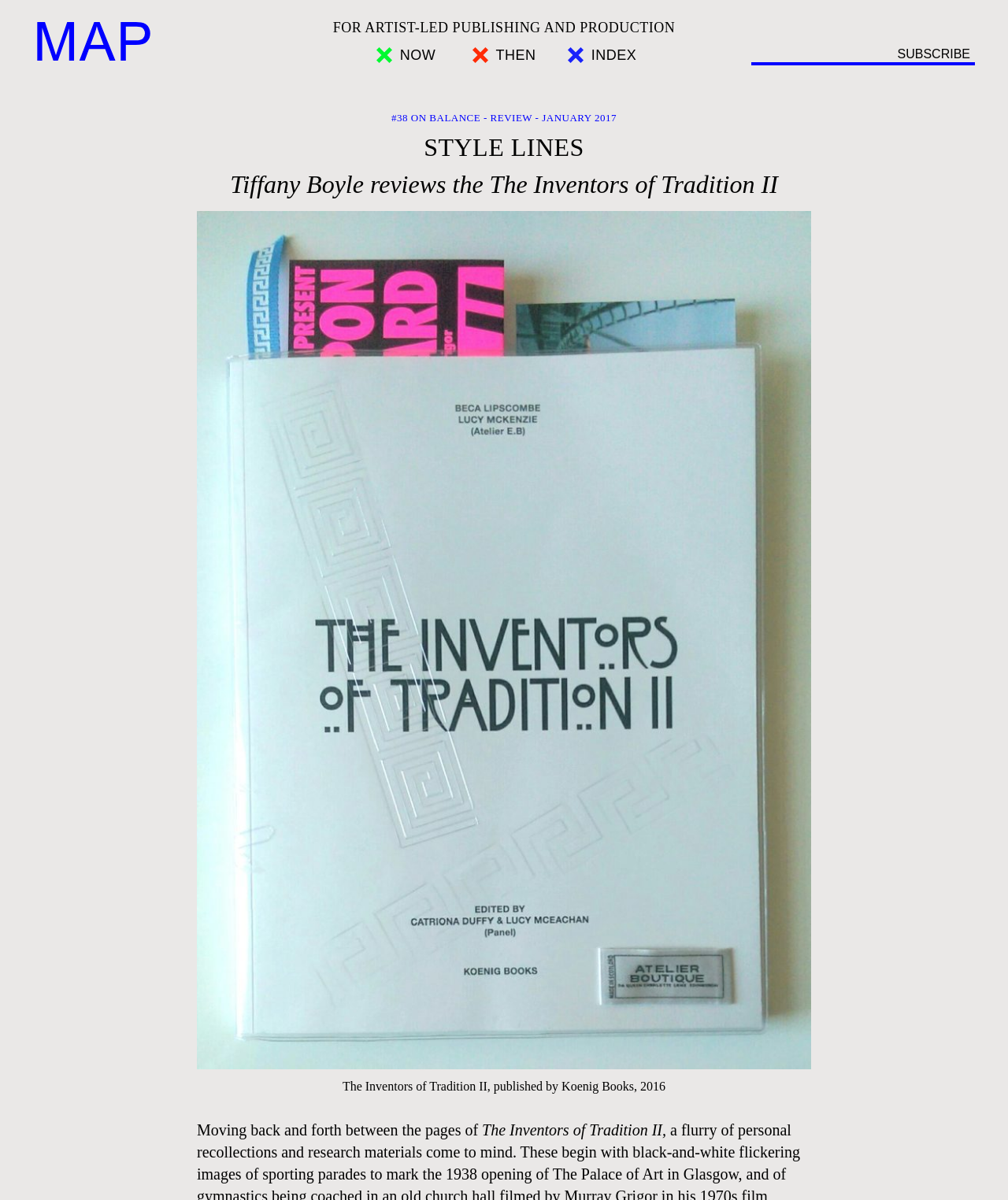Find the bounding box coordinates of the area to click in order to follow the instruction: "View previous product".

None